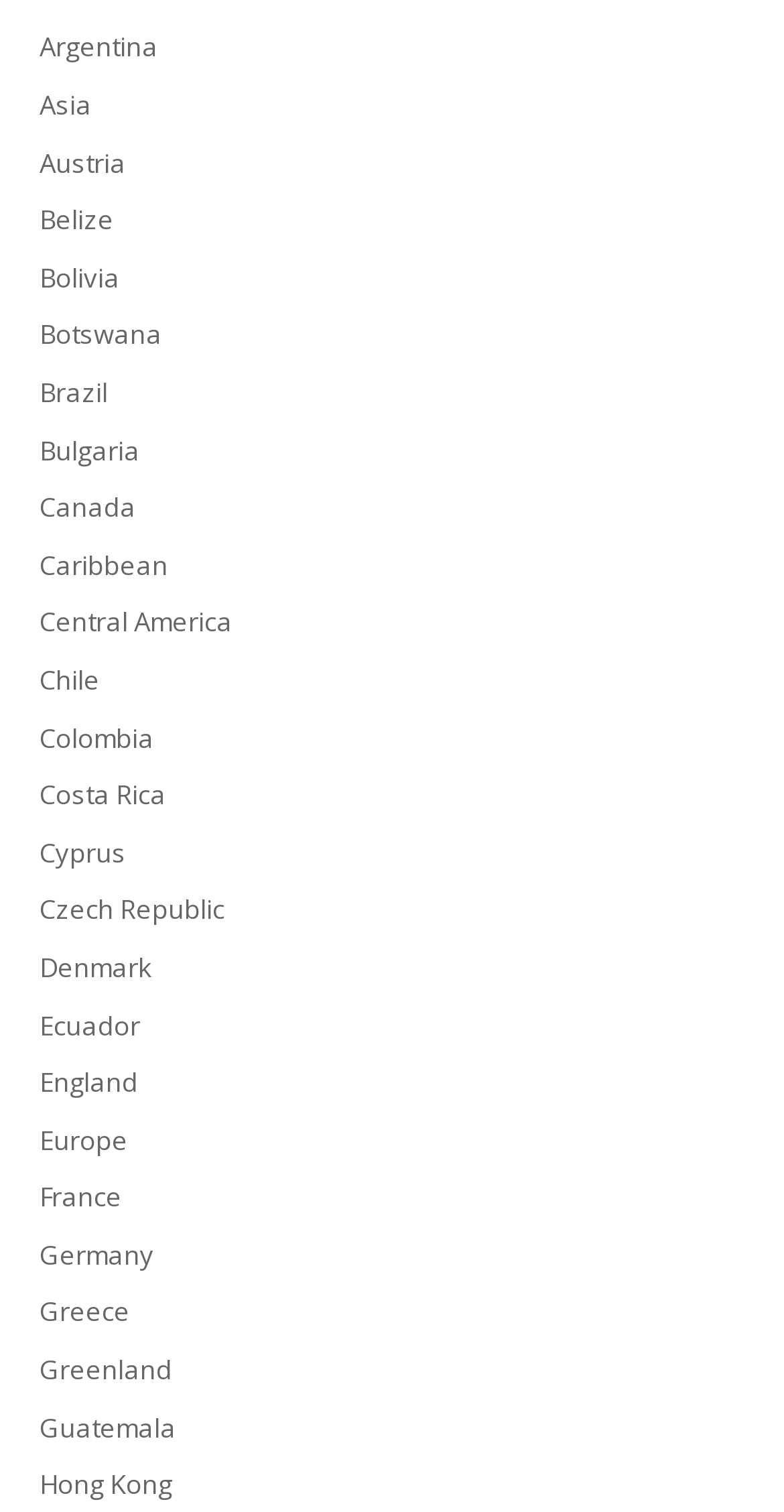Kindly determine the bounding box coordinates of the area that needs to be clicked to fulfill this instruction: "discover Belize".

[0.05, 0.133, 0.145, 0.157]